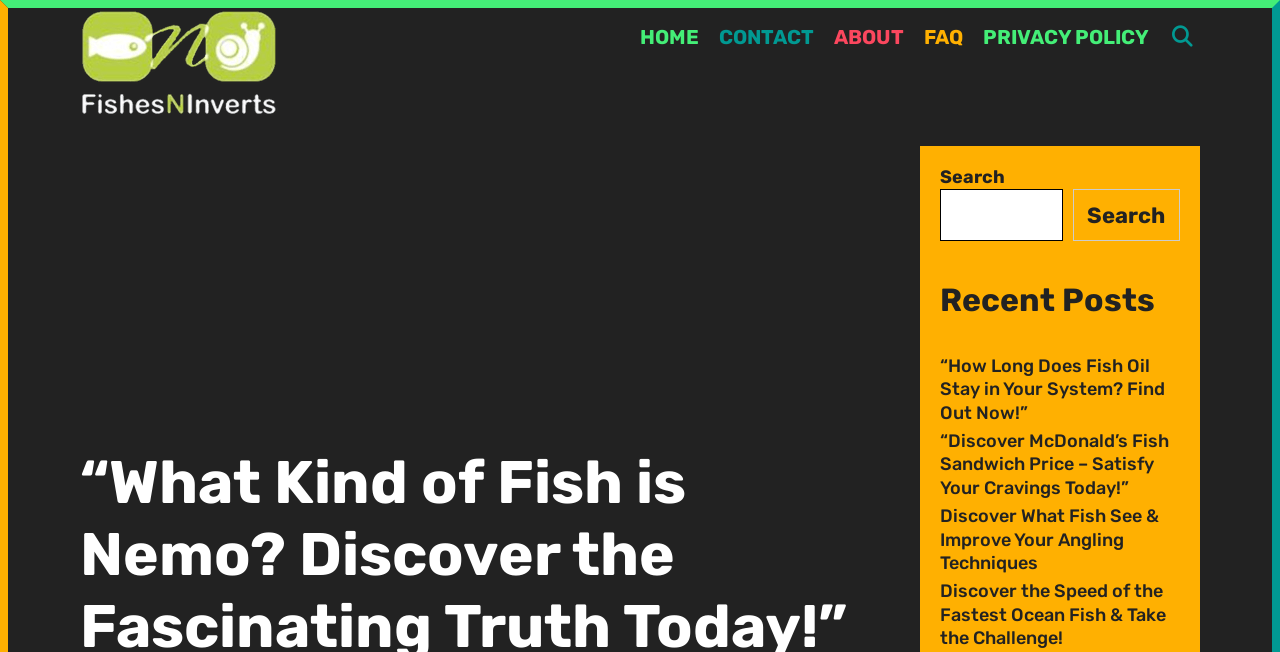Determine the bounding box coordinates for the region that must be clicked to execute the following instruction: "search for something".

[0.734, 0.29, 0.83, 0.37]